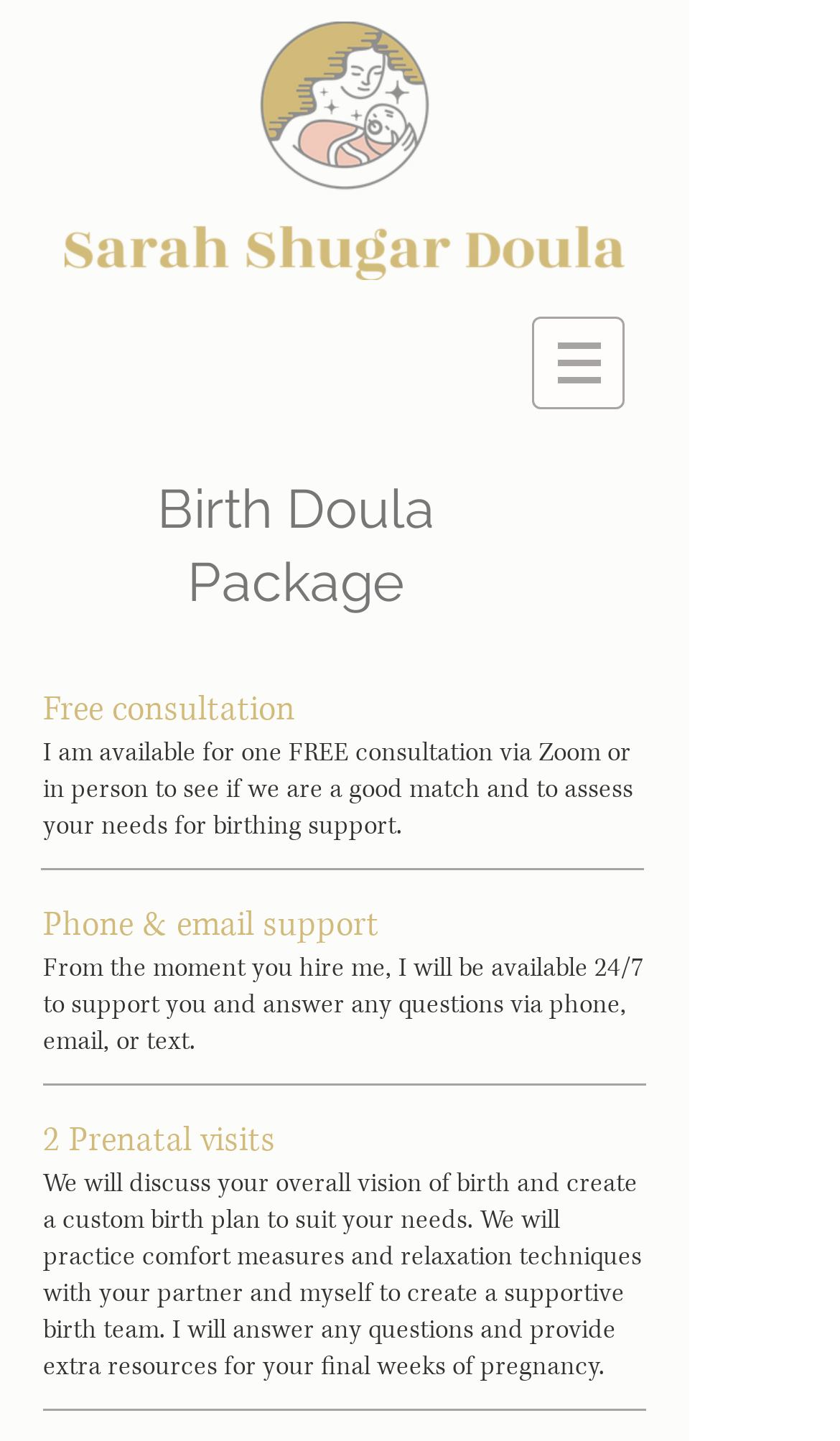What is the format of the free consultation?
Please use the image to deliver a detailed and complete answer.

The StaticText element 'I am available for one FREE consultation via Zoom or in person...' indicates that the free consultation can be conducted either via Zoom or in person, providing clients with flexibility in how they choose to conduct the consultation.